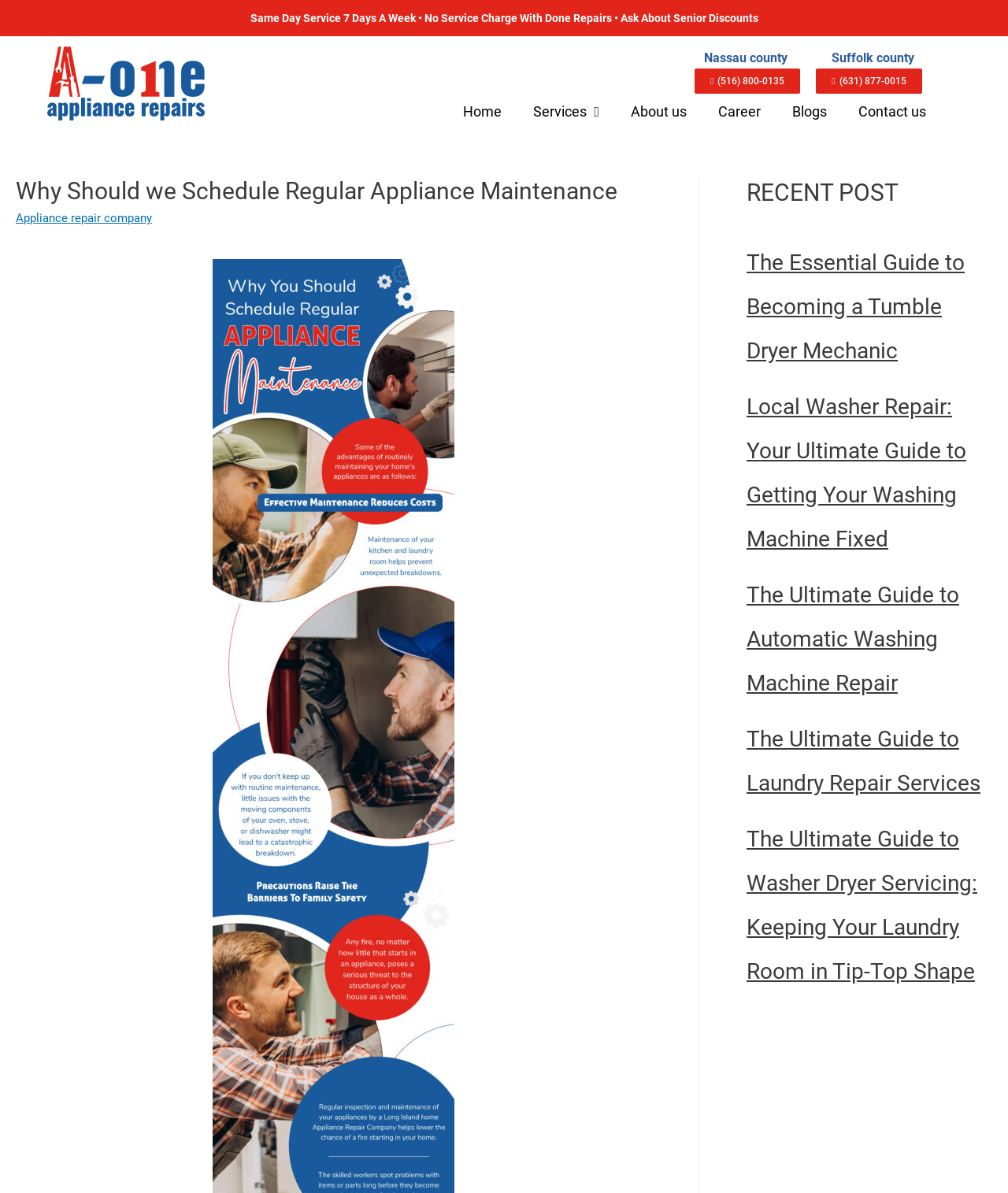Extract the primary header of the webpage and generate its text.

Why Should we Schedule Regular Appliance Maintenance